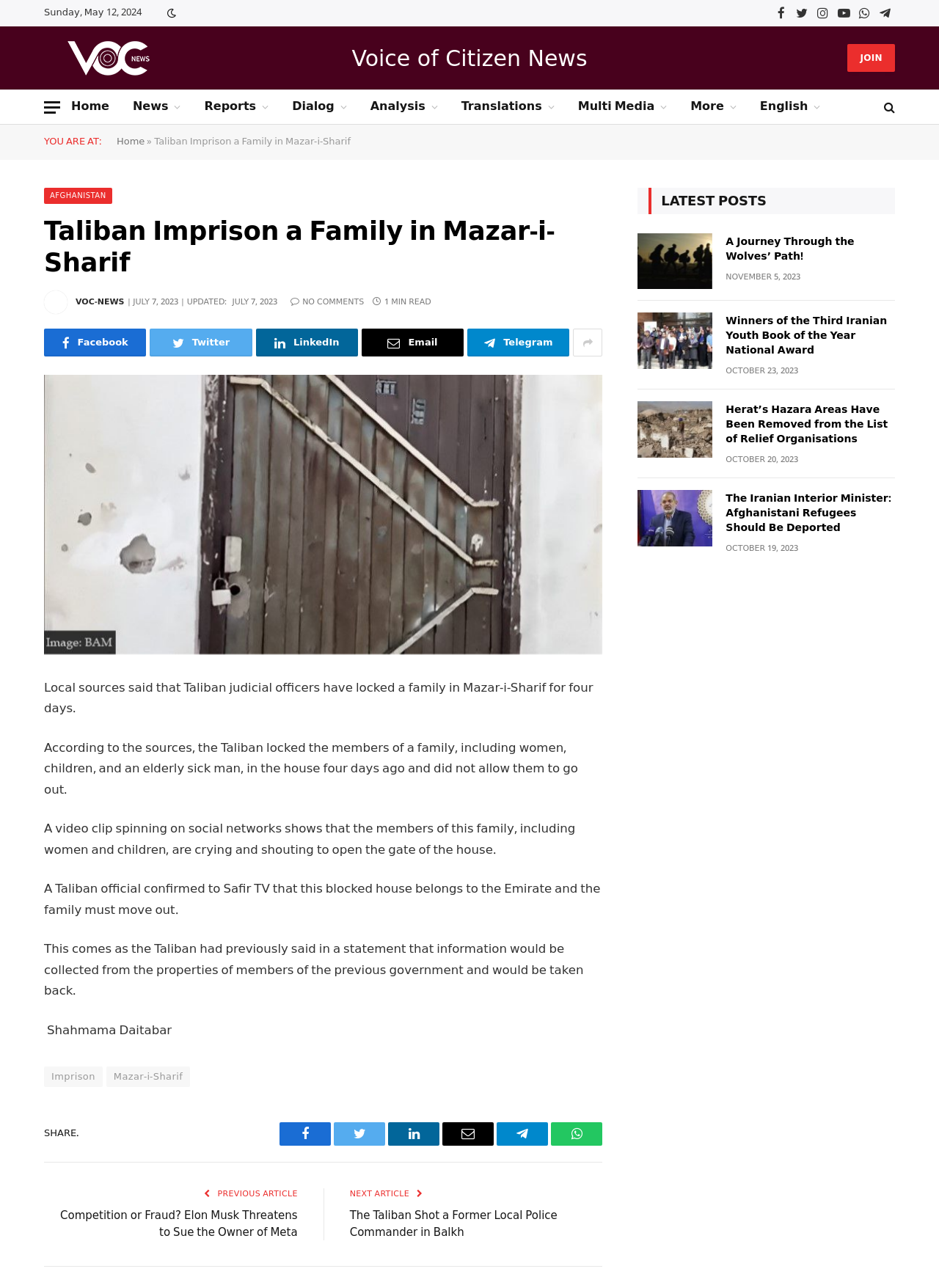Identify the coordinates of the bounding box for the element that must be clicked to accomplish the instruction: "Click on the 'JOIN' button".

[0.903, 0.034, 0.953, 0.056]